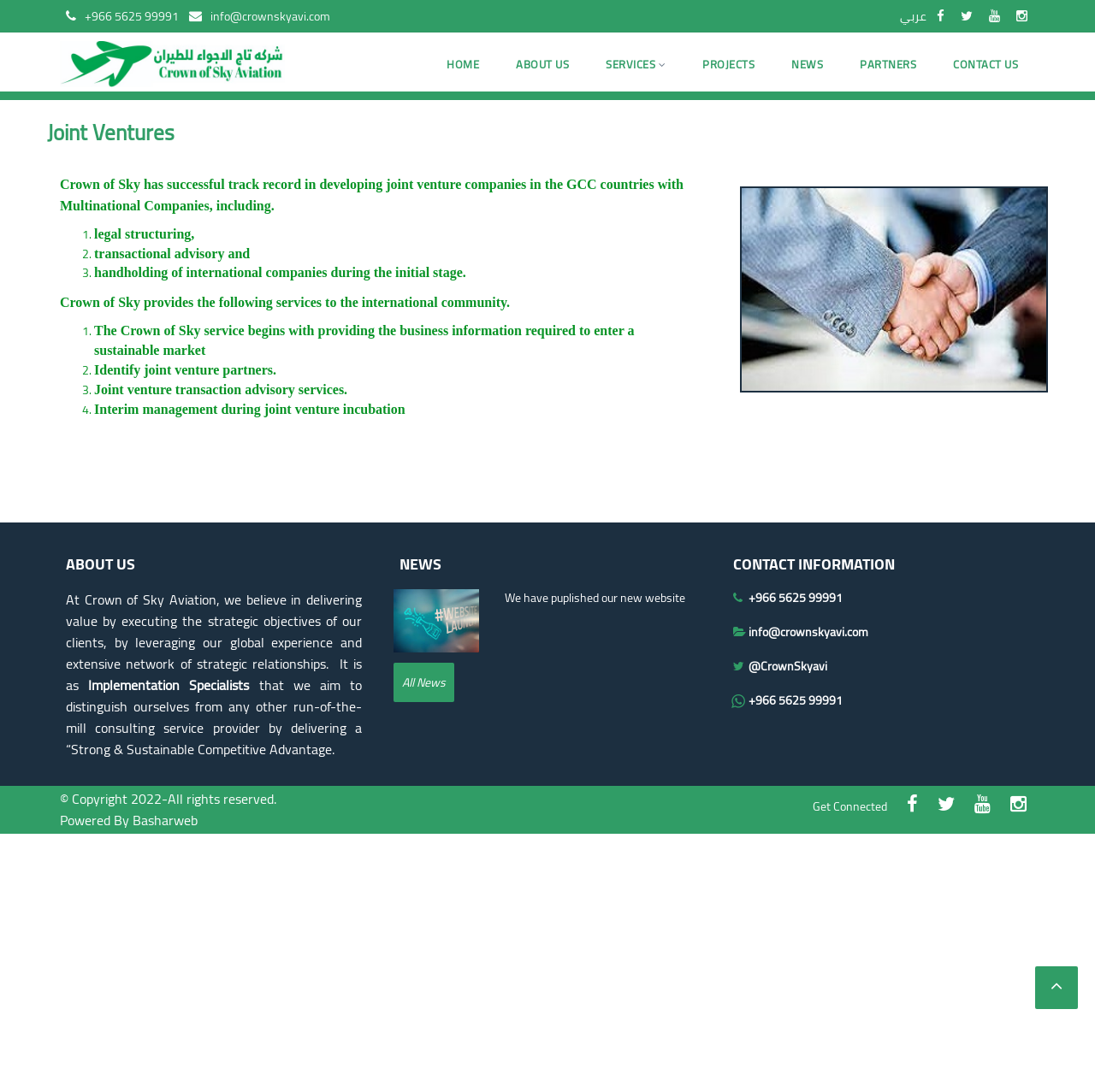Please respond to the question with a concise word or phrase:
What is the company's phone number?

+966 5625 99991